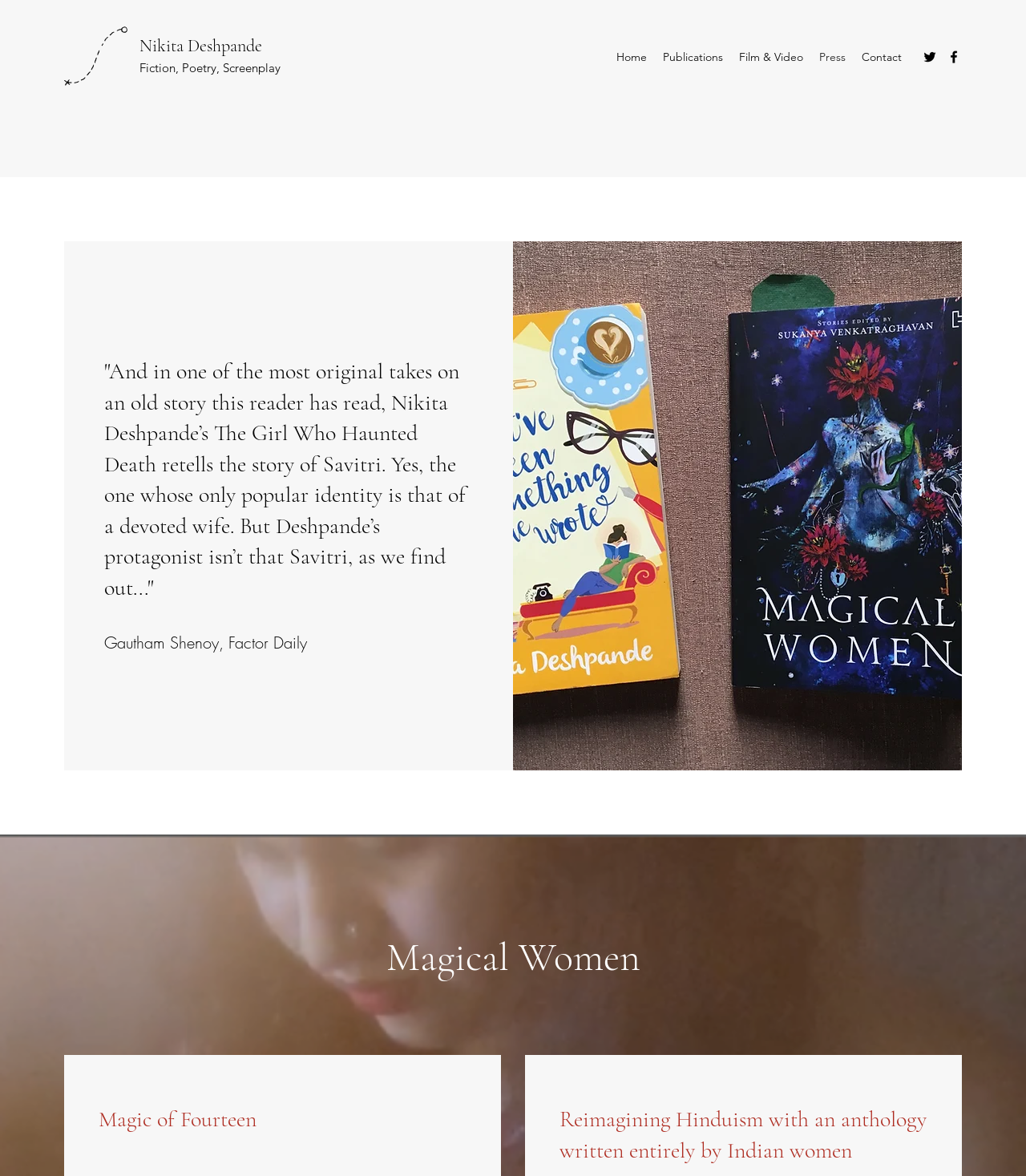Bounding box coordinates should be in the format (top-left x, top-left y, bottom-right x, bottom-right y) and all values should be floating point numbers between 0 and 1. Determine the bounding box coordinate for the UI element described as: #comp-kt8tjpsj1 svg [data-color="1"] {fill: #000000;}

[0.062, 0.02, 0.124, 0.075]